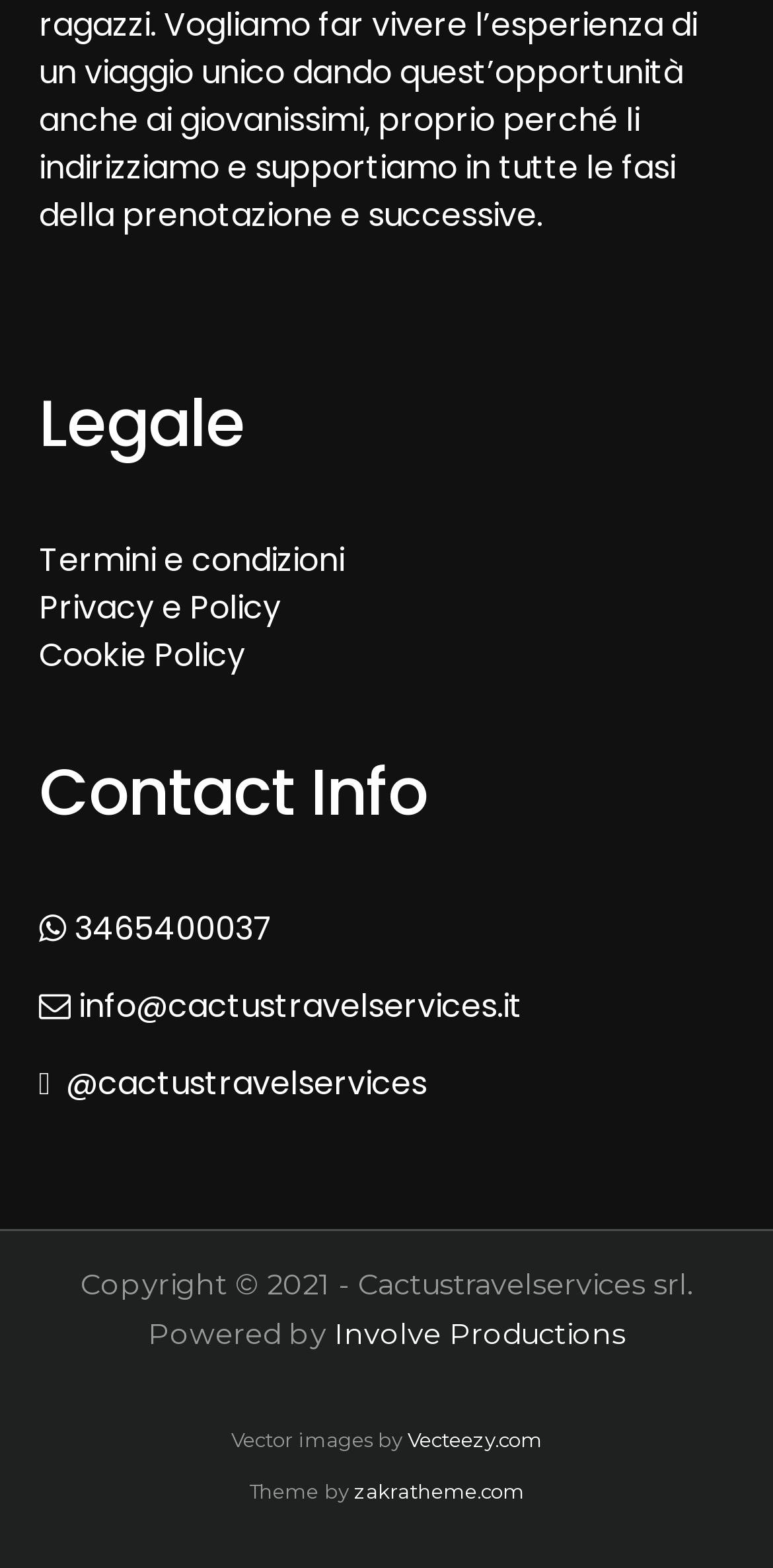Please specify the bounding box coordinates of the element that should be clicked to execute the given instruction: 'Visit Involve Productions website'. Ensure the coordinates are four float numbers between 0 and 1, expressed as [left, top, right, bottom].

[0.432, 0.84, 0.809, 0.863]